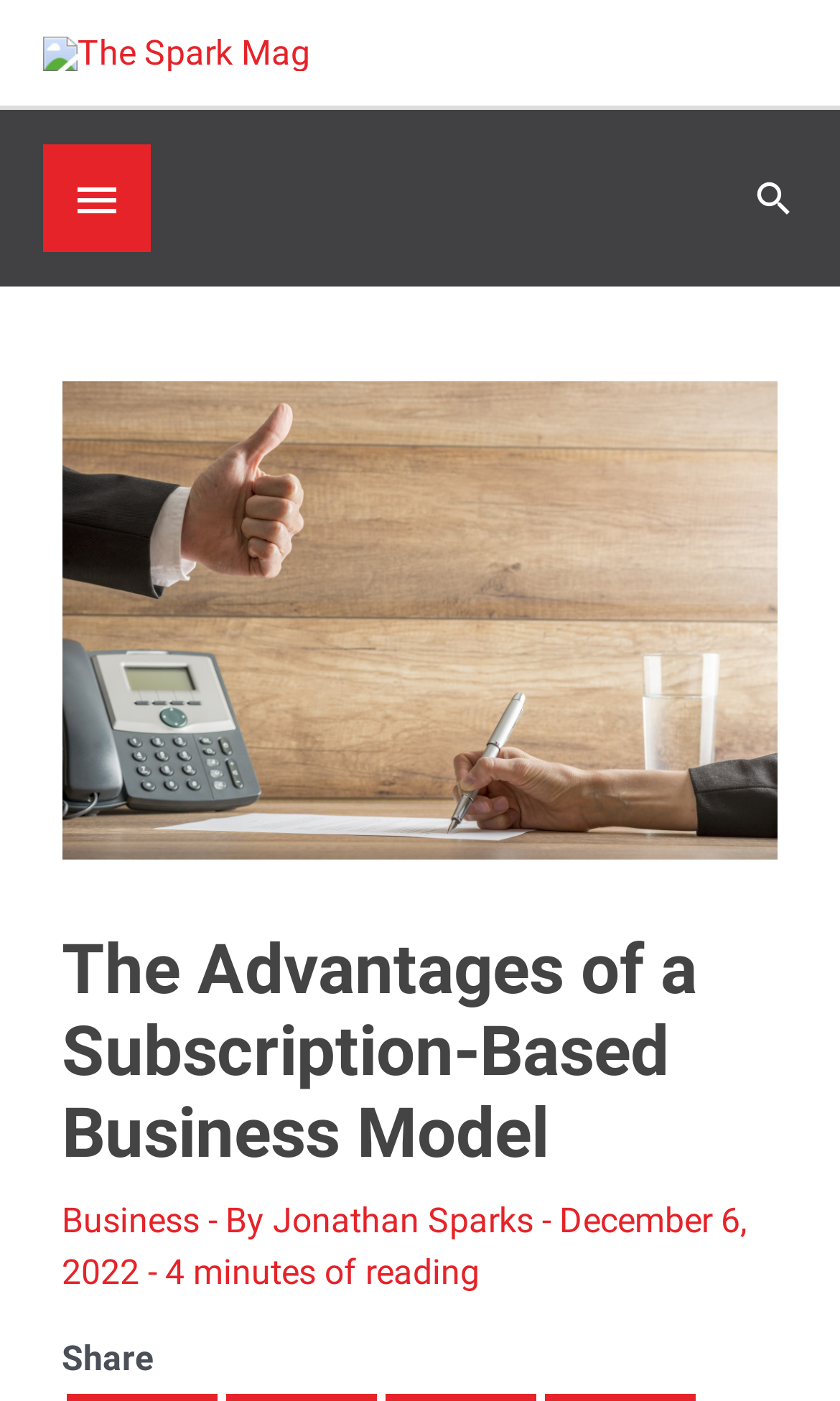Please answer the following question using a single word or phrase: 
What is the logo of the website?

The Spark Mag